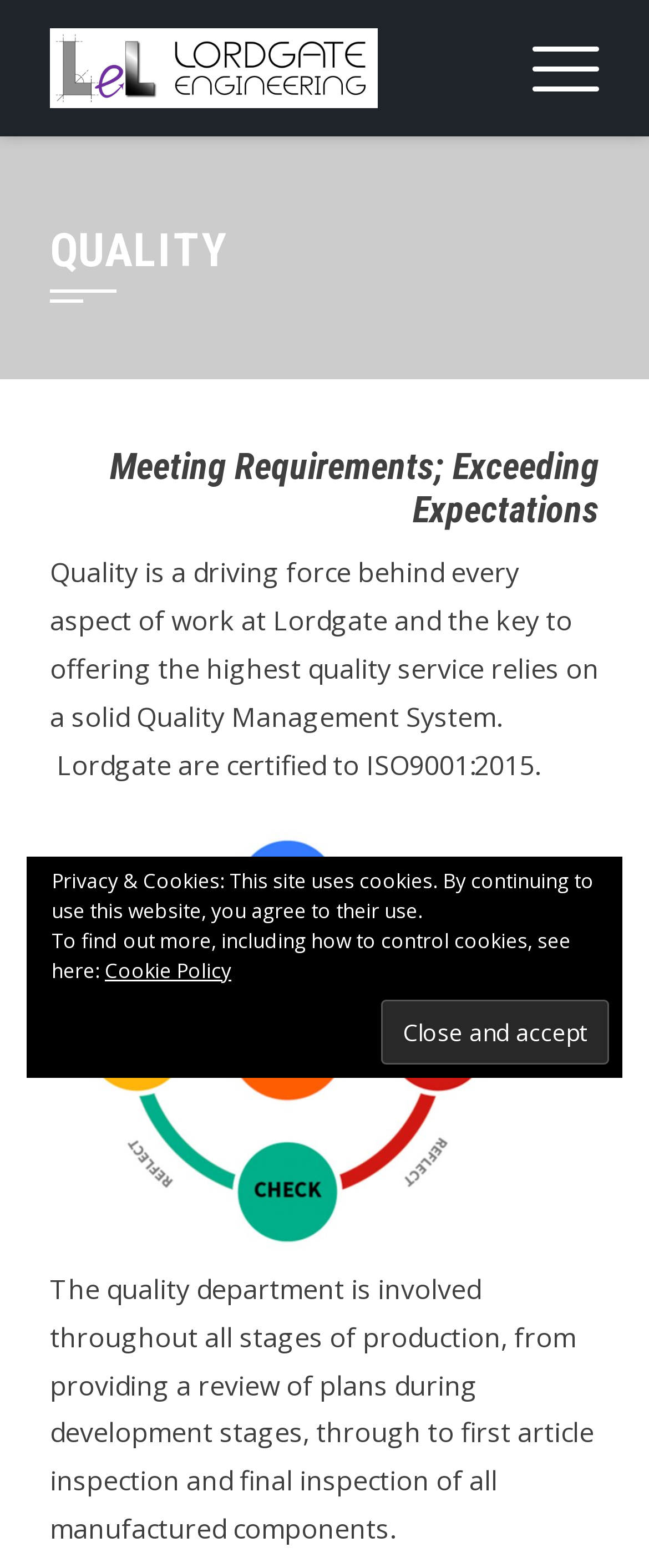Describe every aspect of the webpage in a detailed manner.

The webpage is about the quality control and assurance initiatives of Lordgate Engineering Ltd. At the top left, there is a logo of Lordgate Engineering Ltd, which is an image linked to the company's website. Next to the logo, there is a link to the company's website. On the top right, there is another link, but its text is not specified.

Below the logo, there is a heading "QUALITY" in a prominent position, which indicates that quality is a crucial aspect of the company. Underneath the heading, there is a subheading "Meeting Requirements; Exceeding Expectations", which suggests that the company strives to not only meet but also exceed quality expectations.

The main content of the webpage is a paragraph of text that explains the company's approach to quality management. It states that quality is a driving force behind every aspect of the company's work and that they have a solid Quality Management System in place, which is certified to ISO9001:2015. Below this text, there is an image related to quality management, depicting a "Plan, Do, Check, Act" cycle.

Further down, there is another paragraph of text that describes the role of the quality department in the production process, from reviewing plans to final inspection of manufactured components.

At the bottom of the page, there is a section related to privacy and cookies. It informs users that the website uses cookies and provides a link to the Cookie Policy for those who want to learn more about how to control cookies. There is also a button to close and accept the cookie policy.